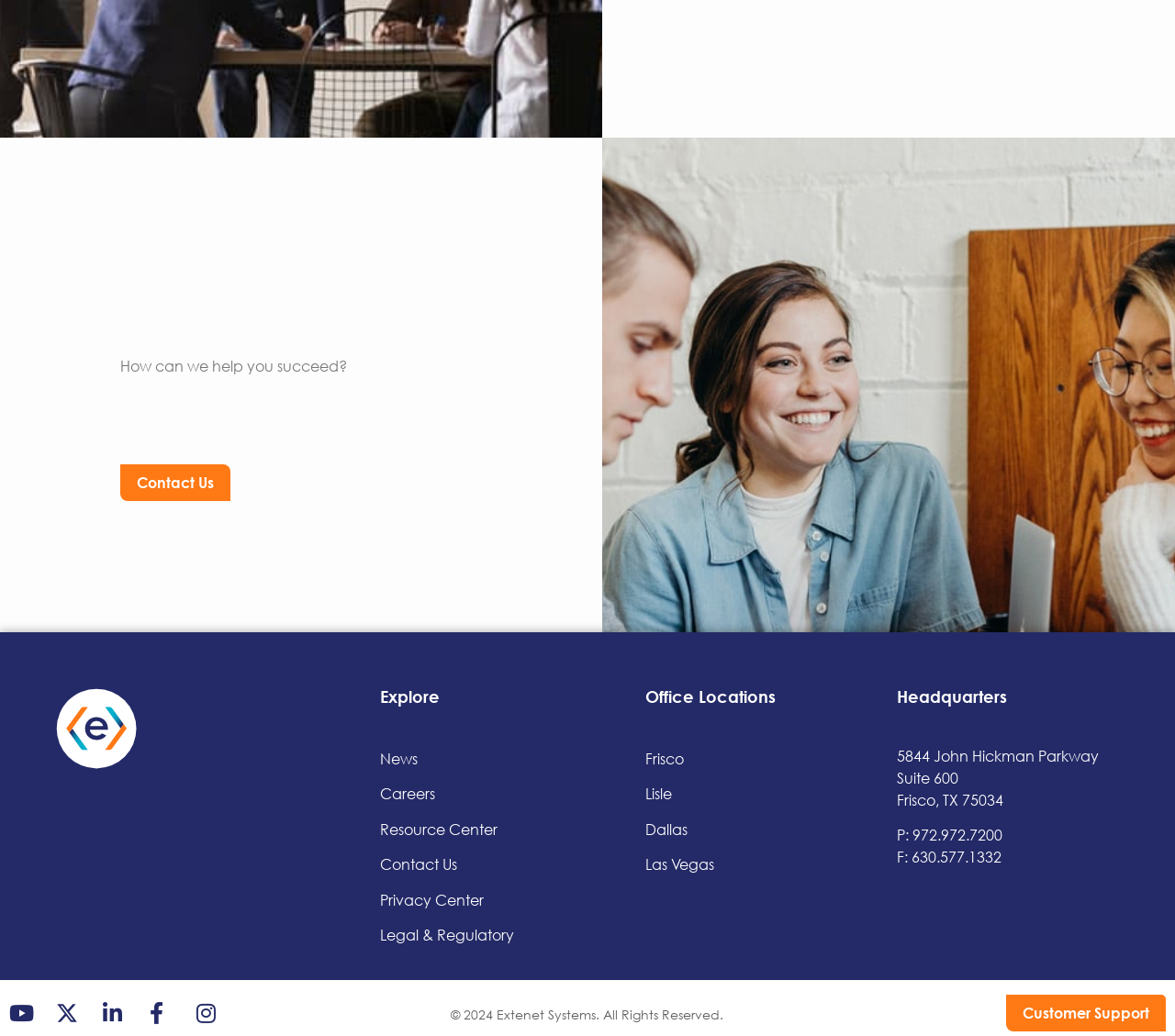Locate the bounding box coordinates of the clickable region to complete the following instruction: "View Office Locations."

[0.549, 0.663, 0.747, 0.682]